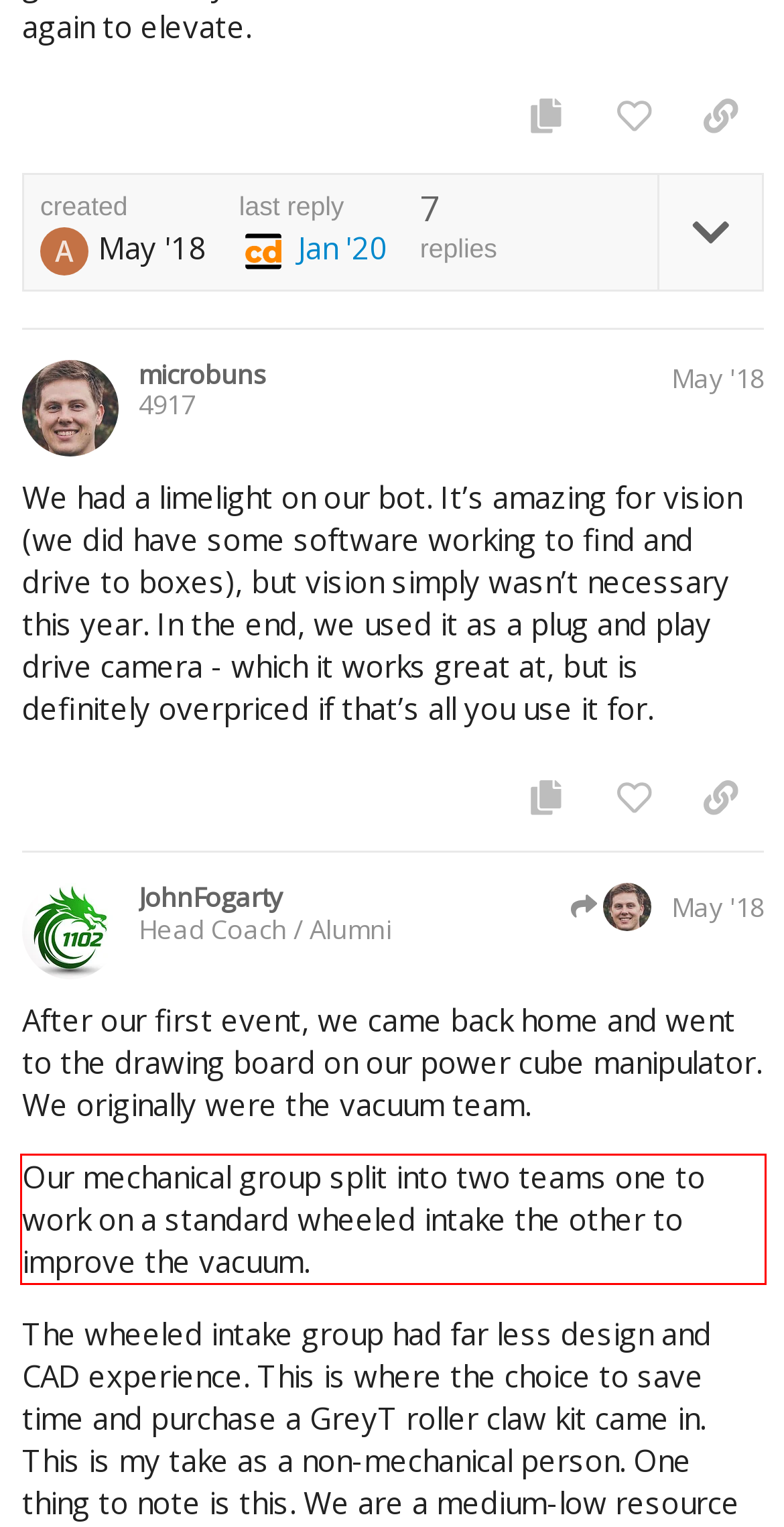Using the provided webpage screenshot, identify and read the text within the red rectangle bounding box.

Our mechanical group split into two teams one to work on a standard wheeled intake the other to improve the vacuum.